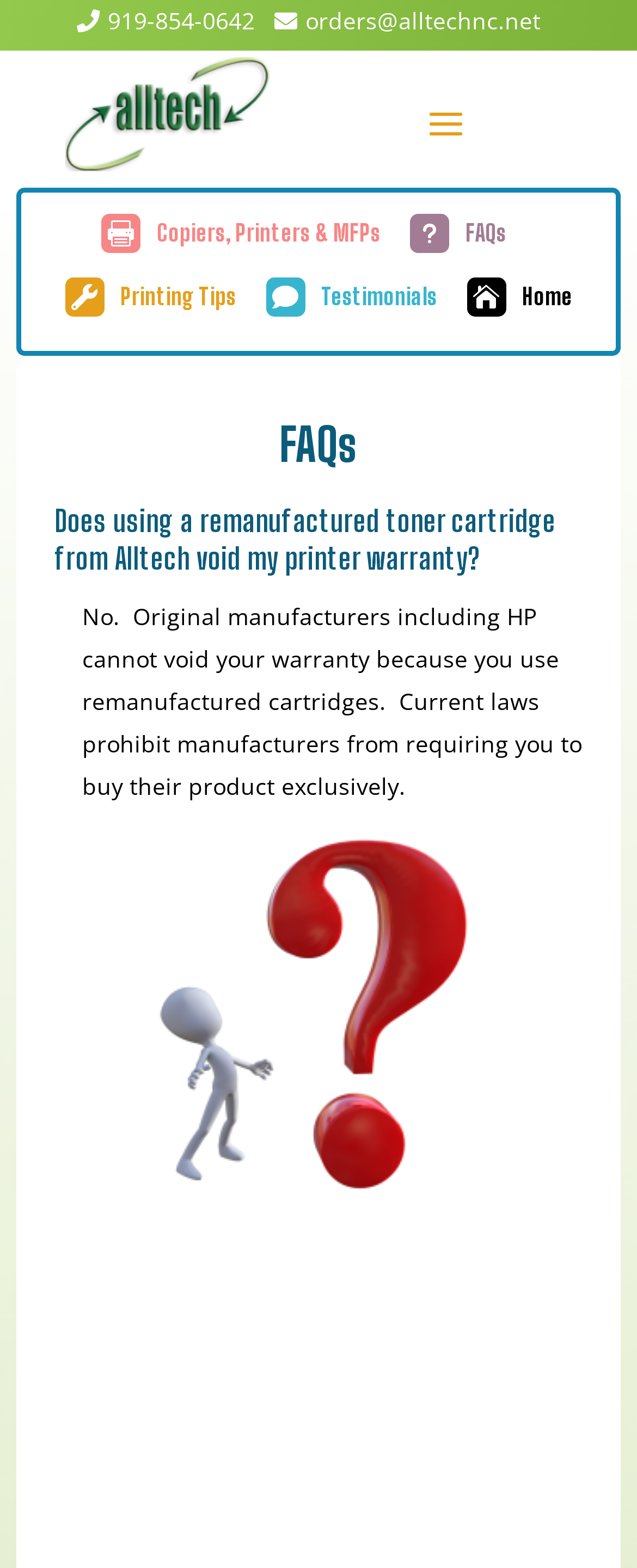Look at the image and give a detailed response to the following question: What is the topic of the first FAQ?

I found the topic by reading the first heading under the 'FAQs' section, which asks a question about using remanufactured toner cartridges and their impact on printer warranties.